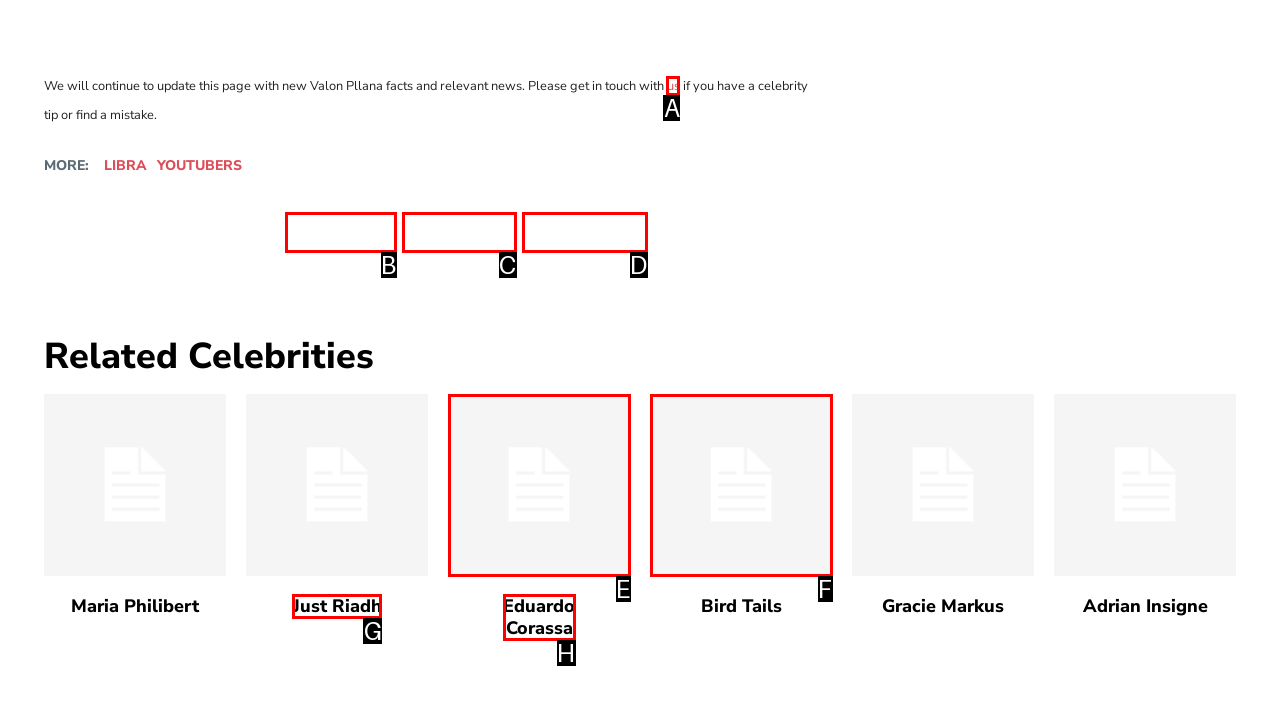Please identify the correct UI element to click for the task: View the 'LIFESTYLE' section Respond with the letter of the appropriate option.

None